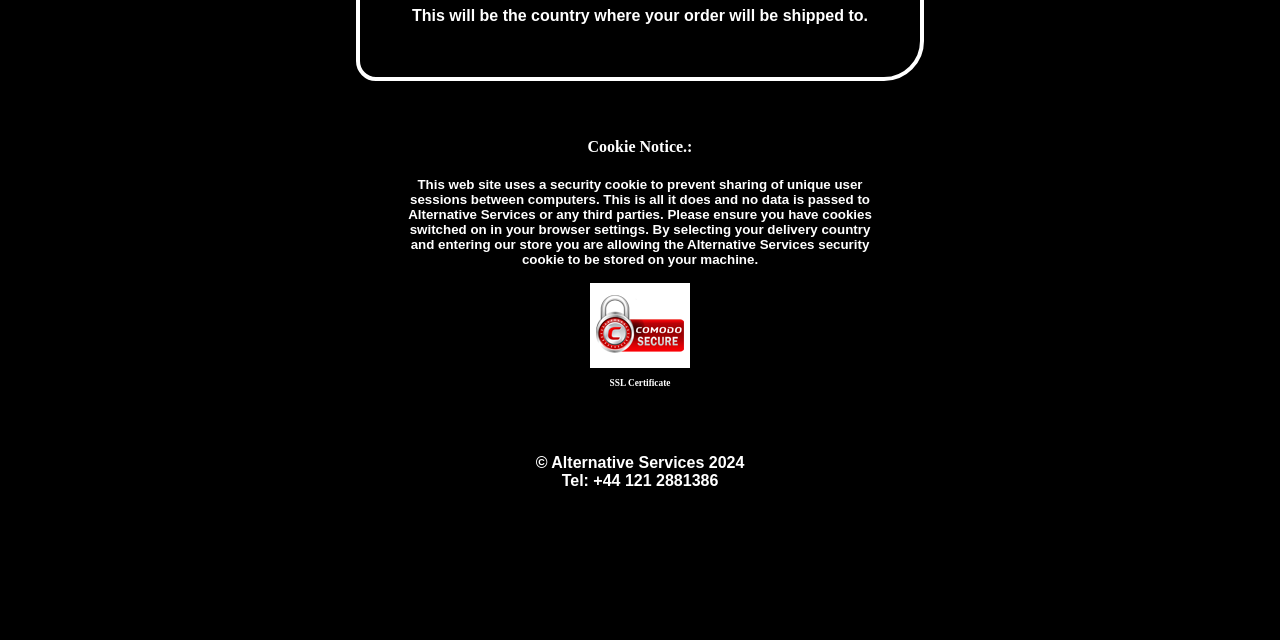Please provide the bounding box coordinate of the region that matches the element description: SSL Certificate. Coordinates should be in the format (top-left x, top-left y, bottom-right x, bottom-right y) and all values should be between 0 and 1.

[0.461, 0.553, 0.539, 0.608]